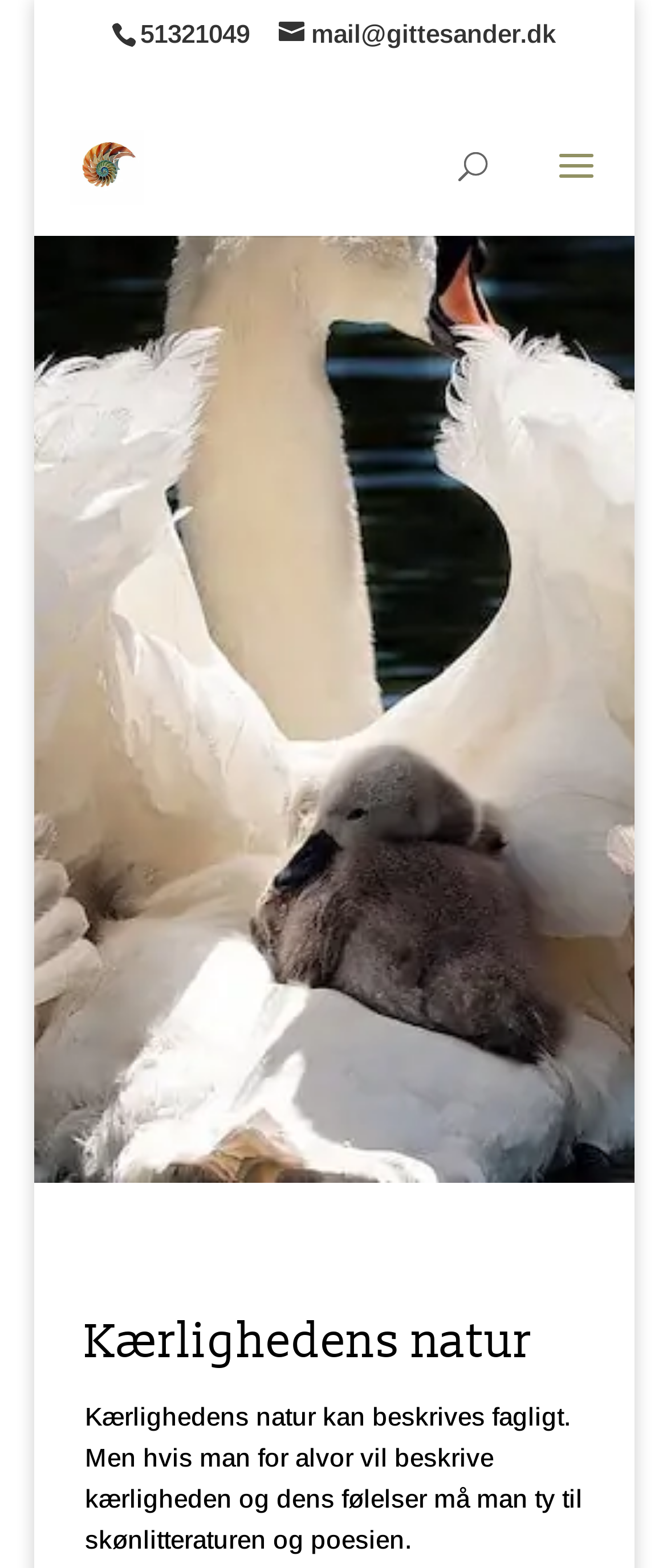Look at the image and write a detailed answer to the question: 
What is the profession of Gitte Sander?

I inferred this answer by looking at the link element with the text 'Psykoterapeut og parterapeut Gitte Sander', which suggests that Gitte Sander is a psychotherapist and partner therapist.